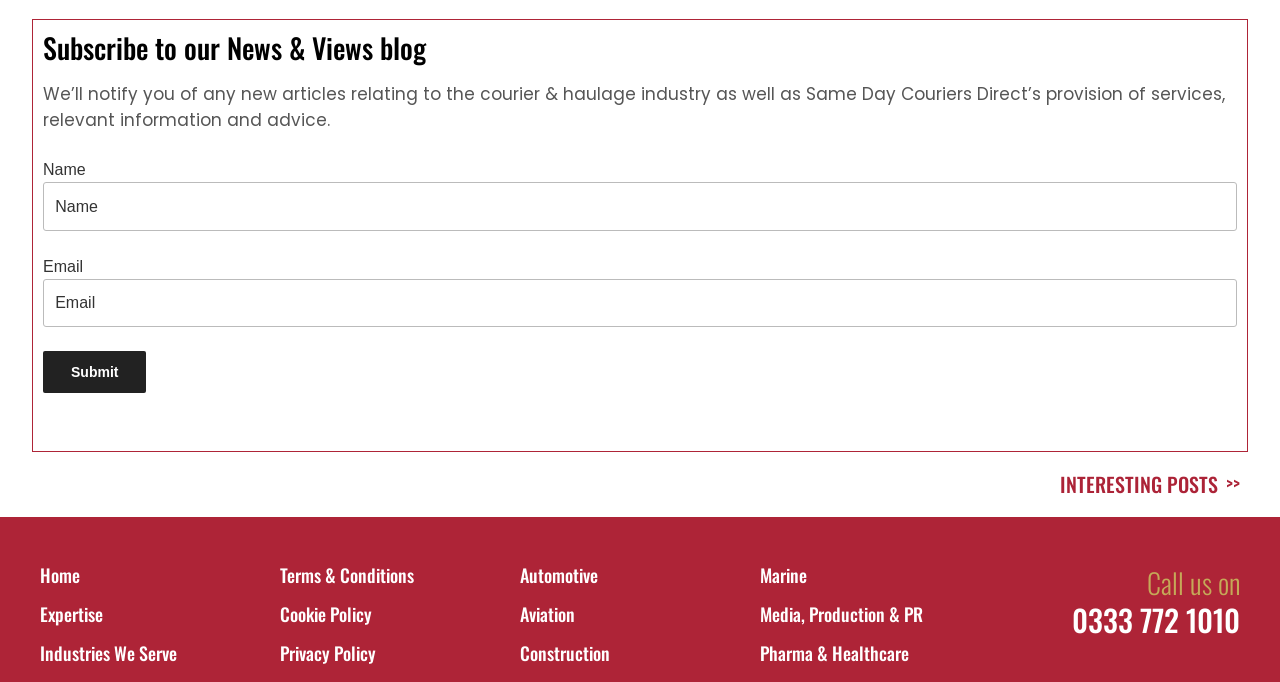Please mark the clickable region by giving the bounding box coordinates needed to complete this instruction: "Click on Home".

None